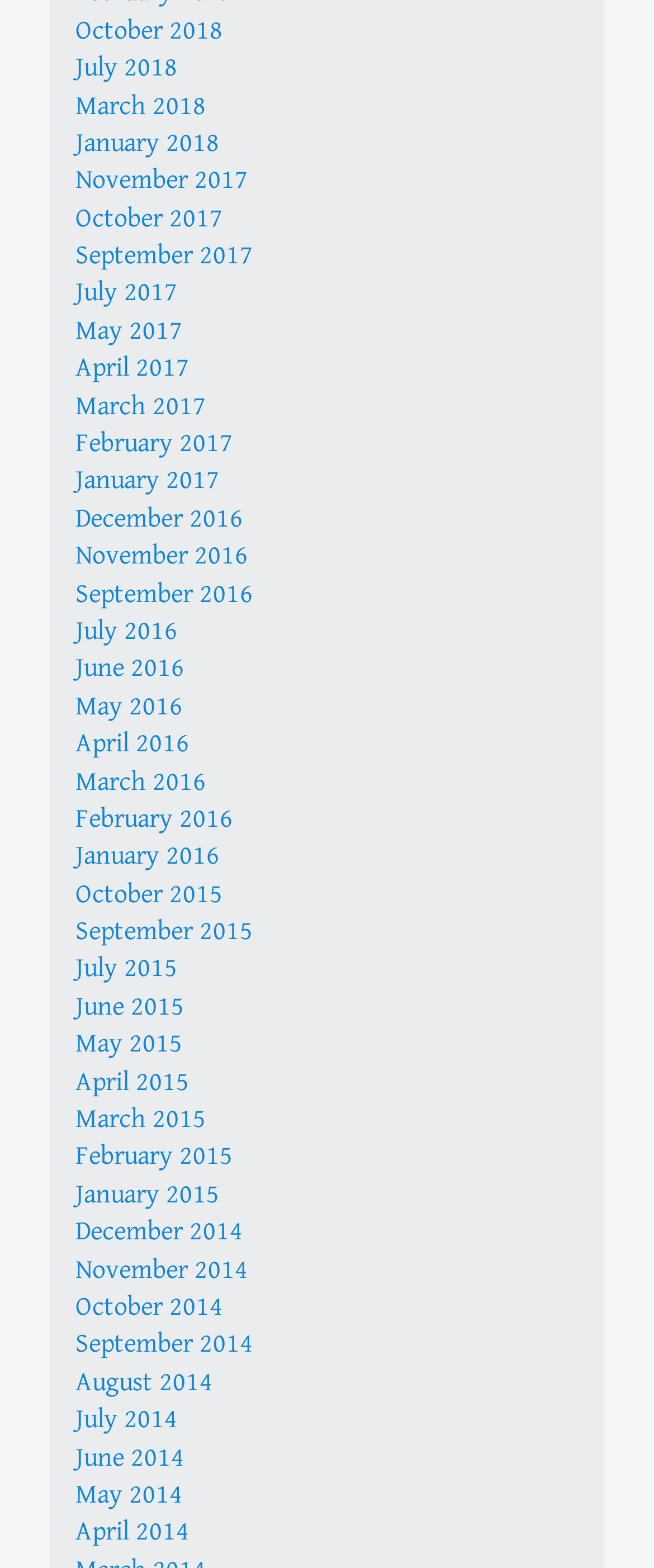Please provide a brief answer to the following inquiry using a single word or phrase:
Are there any months available in 2019 on this webpage?

No